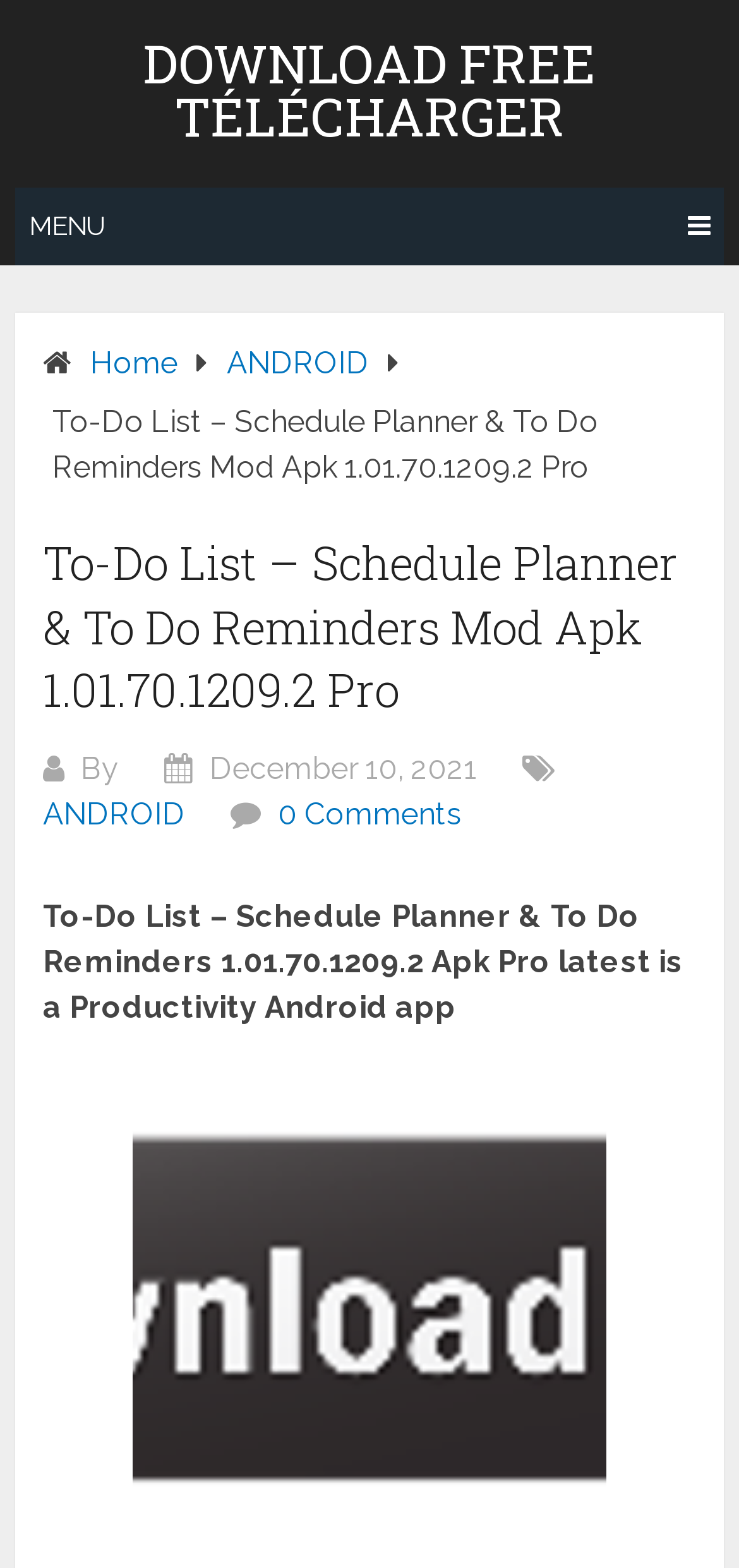How many comments are there on this page?
Please respond to the question with as much detail as possible.

The number of comments can be found in the link element '0 Comments'.